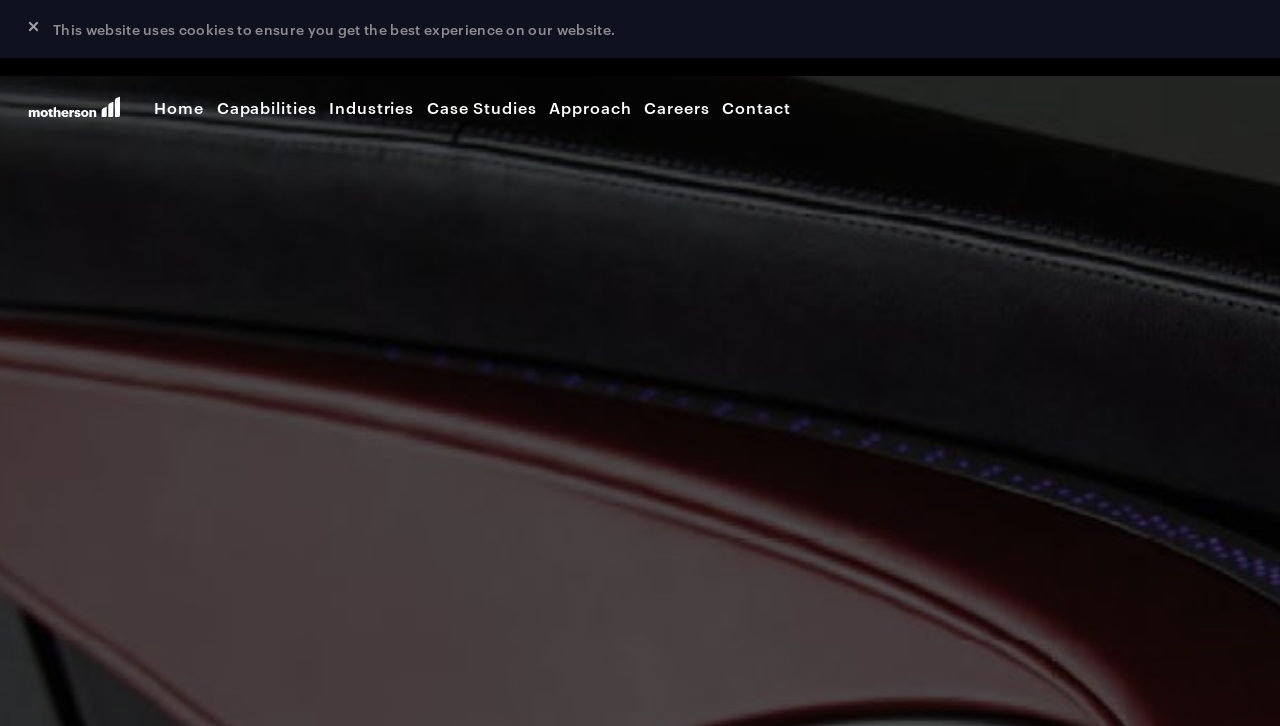Pinpoint the bounding box coordinates of the area that must be clicked to complete this instruction: "contact us".

[0.564, 0.132, 0.618, 0.164]